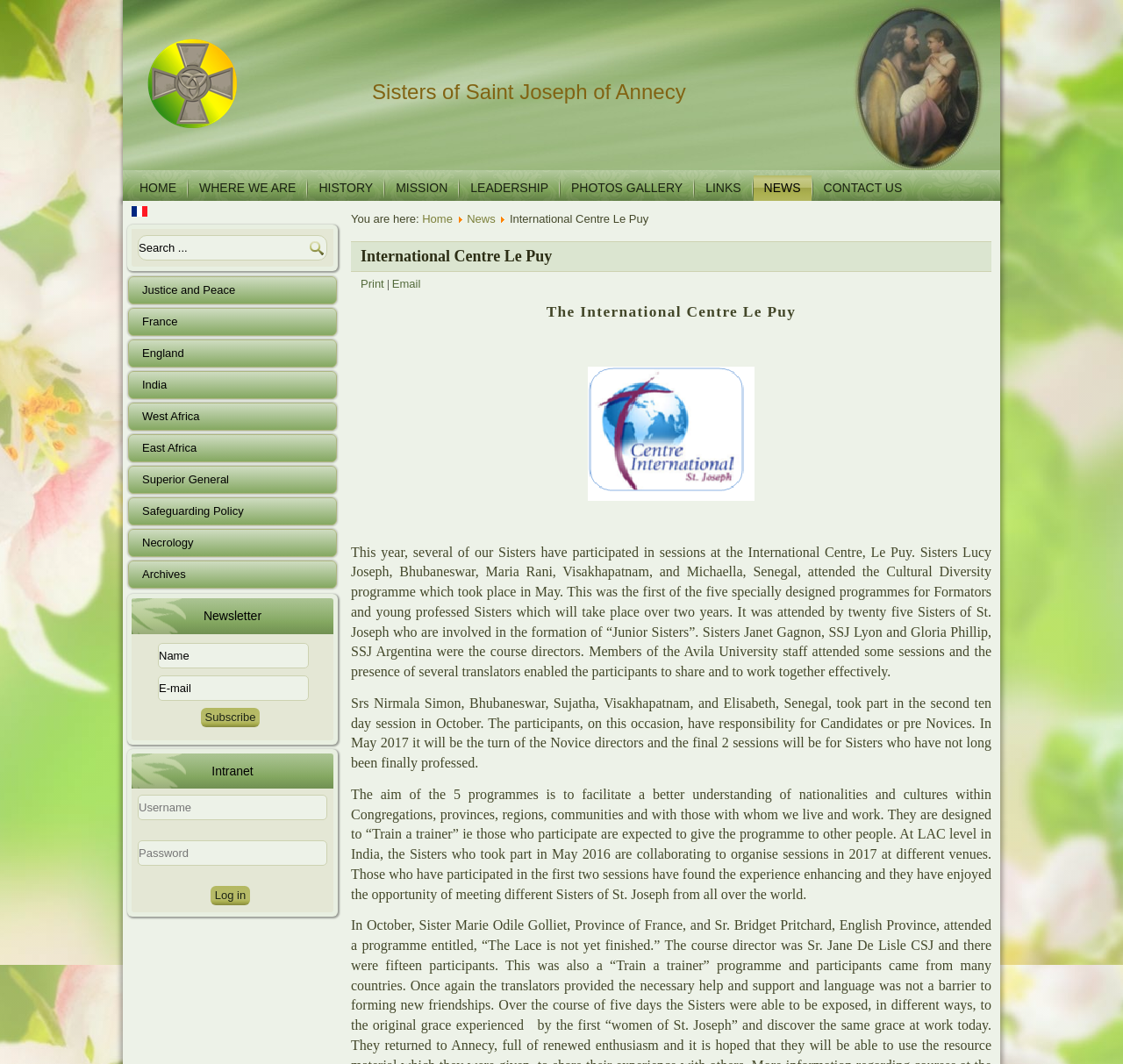Provide the bounding box coordinates of the HTML element described by the text: "name="password" placeholder="Password"". The coordinates should be in the format [left, top, right, bottom] with values between 0 and 1.

[0.123, 0.79, 0.291, 0.814]